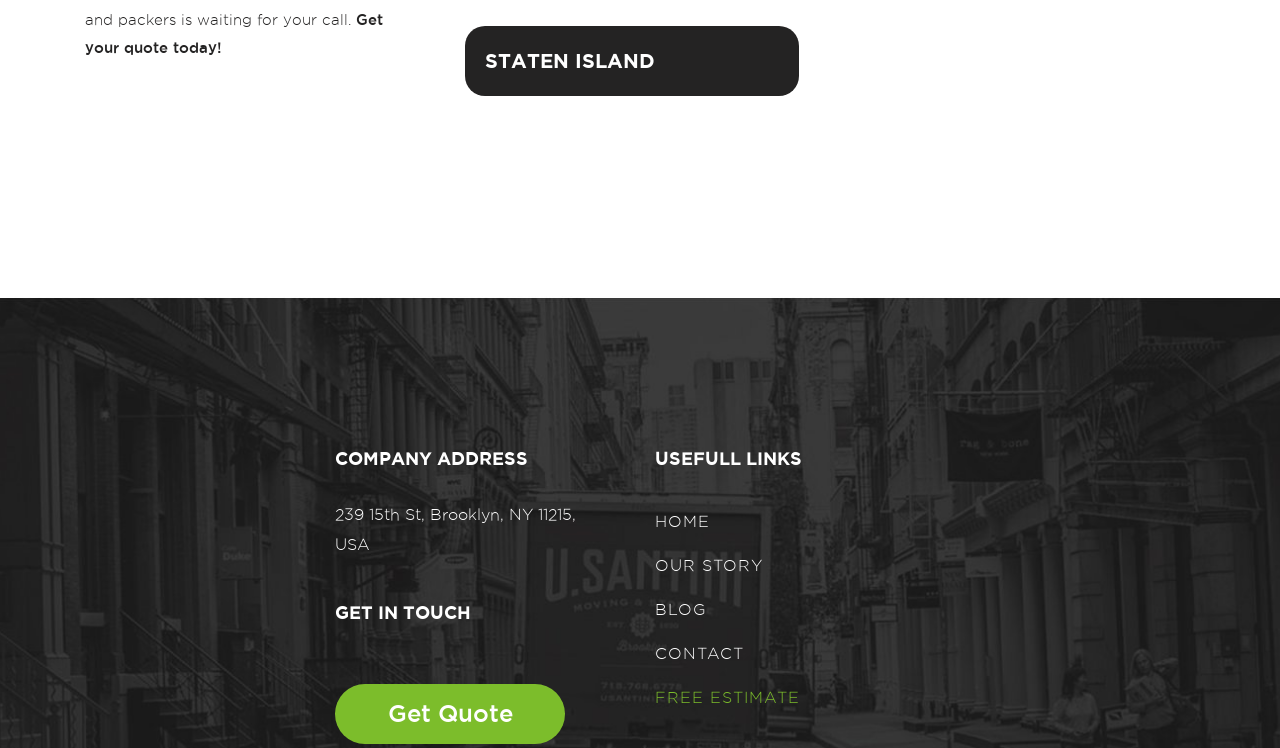Locate the bounding box coordinates of the element to click to perform the following action: 'Get a quote today'. The coordinates should be given as four float values between 0 and 1, in the form of [left, top, right, bottom].

[0.262, 0.914, 0.441, 0.994]